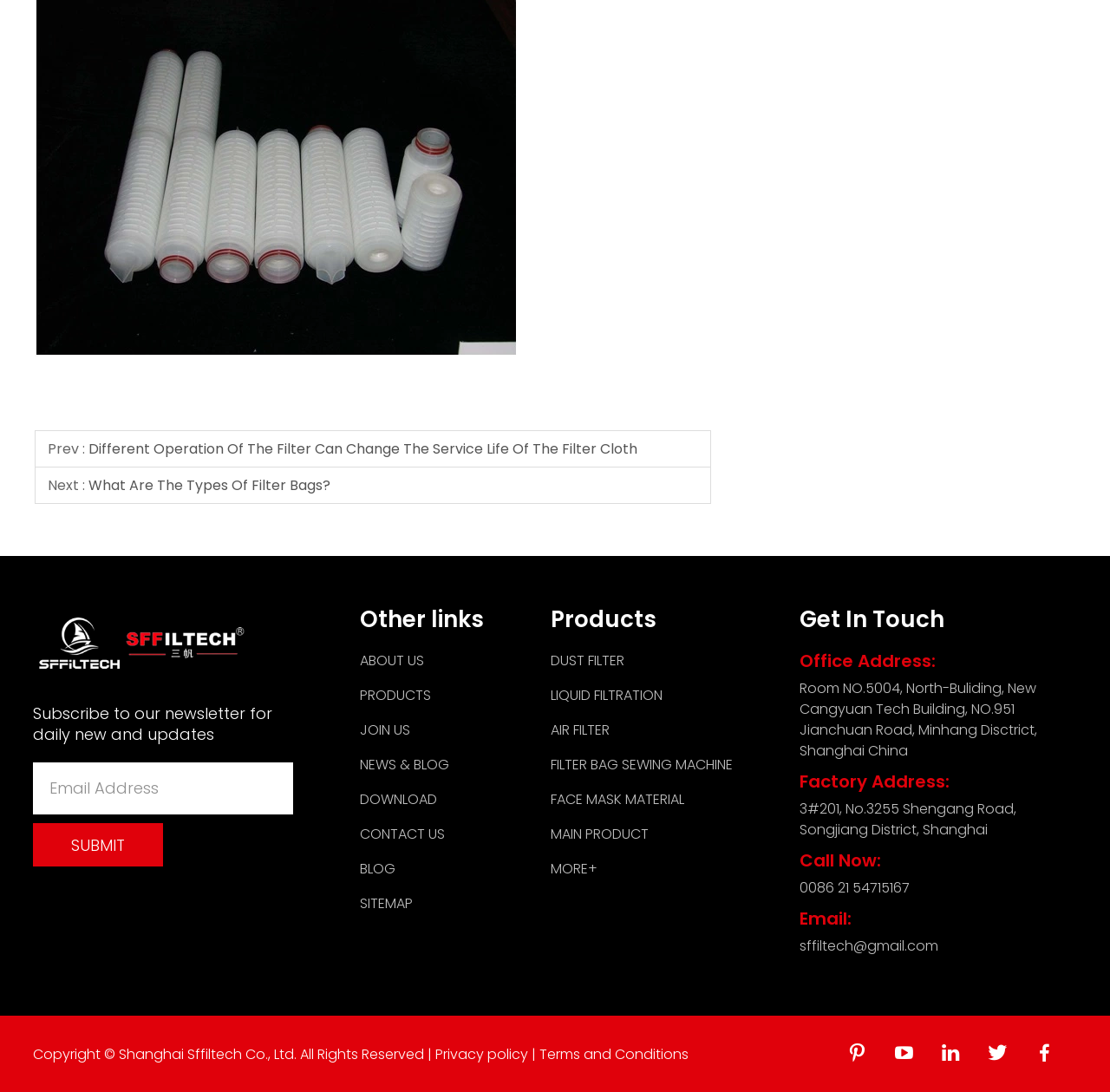Identify the bounding box coordinates of the region that needs to be clicked to carry out this instruction: "Read the article about desk for two". Provide these coordinates as four float numbers ranging from 0 to 1, i.e., [left, top, right, bottom].

None